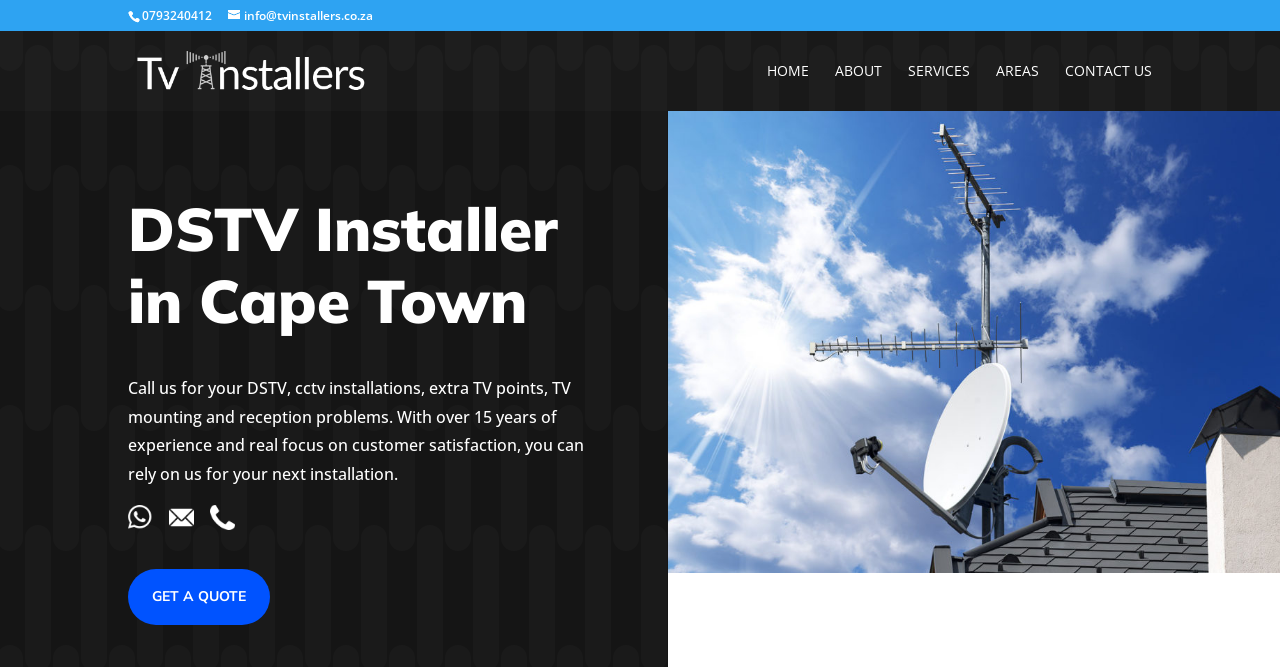Determine the bounding box coordinates of the clickable region to carry out the instruction: "Click the 'CONTACT US' link".

[0.832, 0.096, 0.9, 0.166]